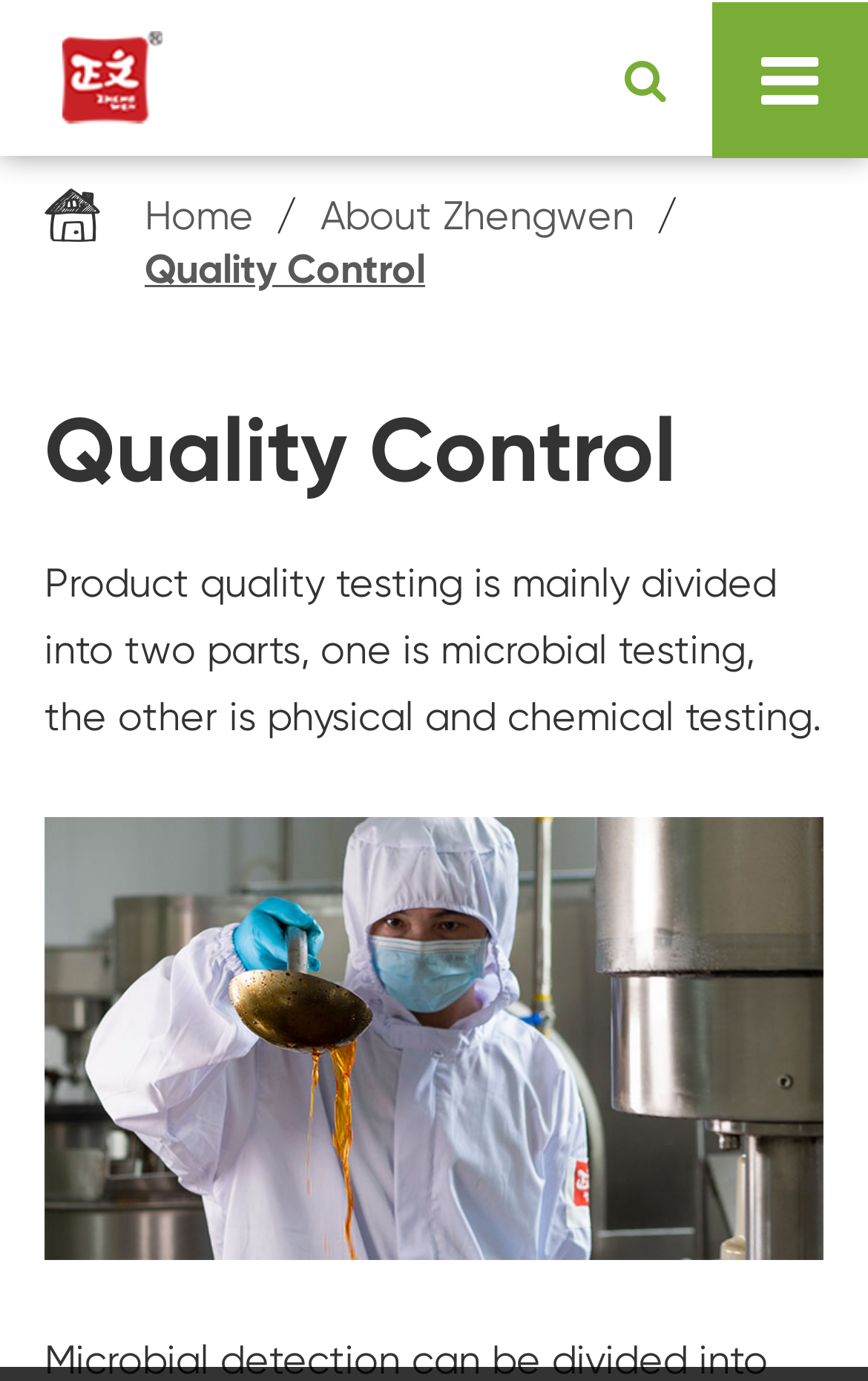Answer in one word or a short phrase: 
What are the two parts of product quality testing?

Microbial testing and physical and chemical testing